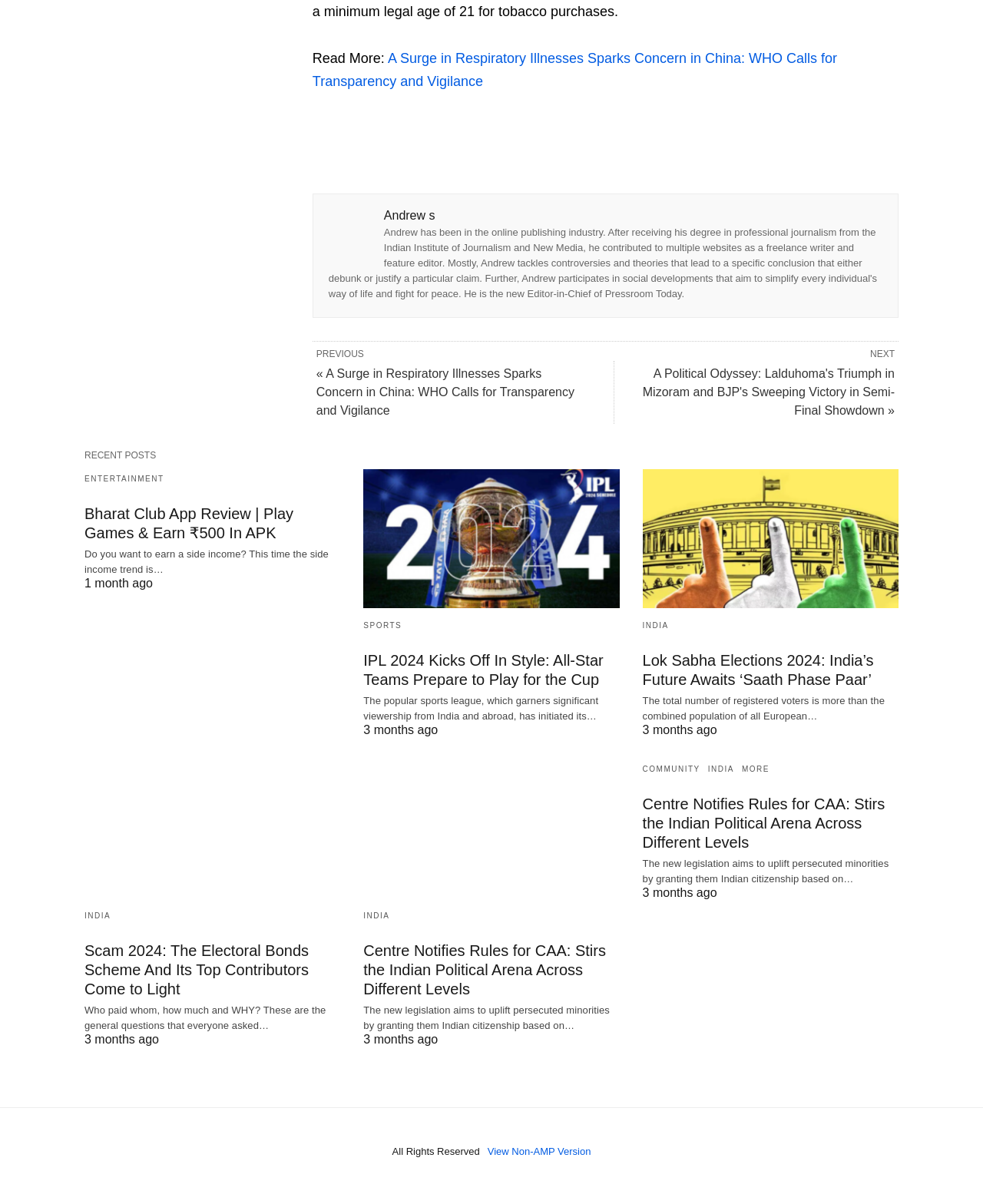What is the purpose of the 'Centre Notifies Rules for CAA' legislation?
Refer to the screenshot and answer in one word or phrase.

Granting citizenship